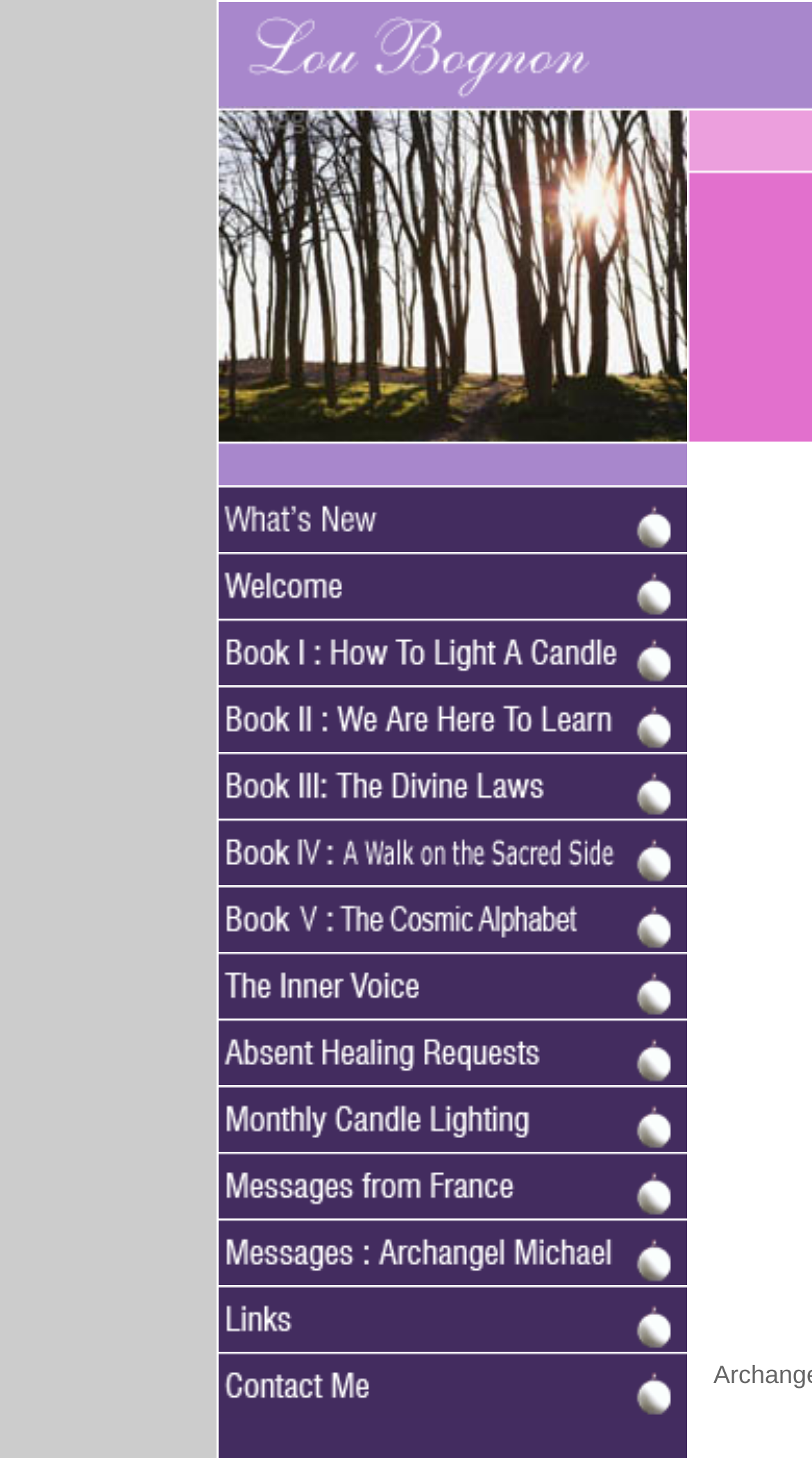Show the bounding box coordinates for the element that needs to be clicked to execute the following instruction: "click the image in the last row". Provide the coordinates in the form of four float numbers between 0 and 1, i.e., [left, top, right, bottom].

[0.269, 0.927, 0.846, 0.973]